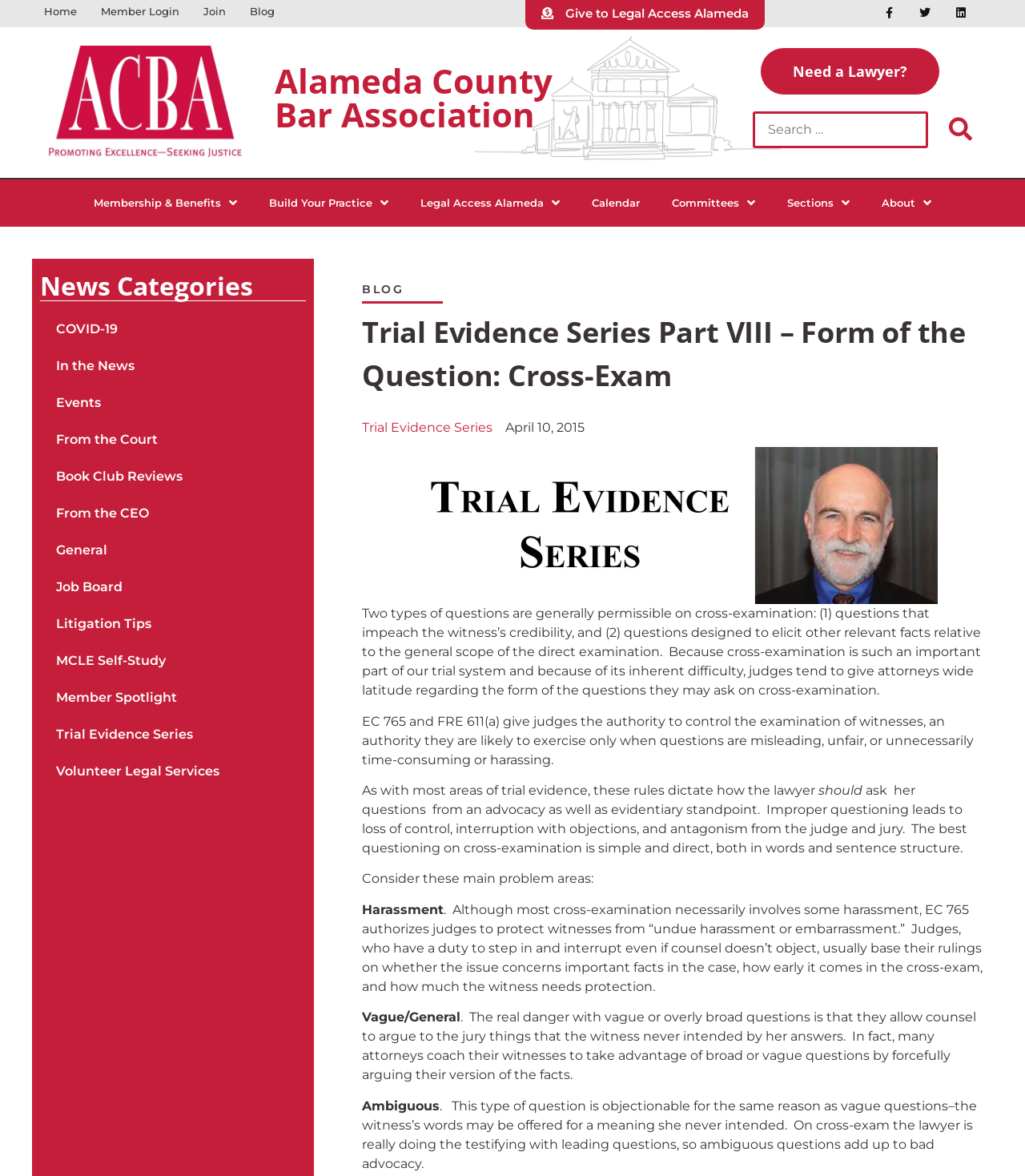How many main sections are there in the webpage?
Provide a detailed answer to the question, using the image to inform your response.

I determined the answer by looking at the overall structure of the webpage, which consists of three main sections: the top navigation section, the 'News Categories' section, and the article content section, totaling 3 main sections.